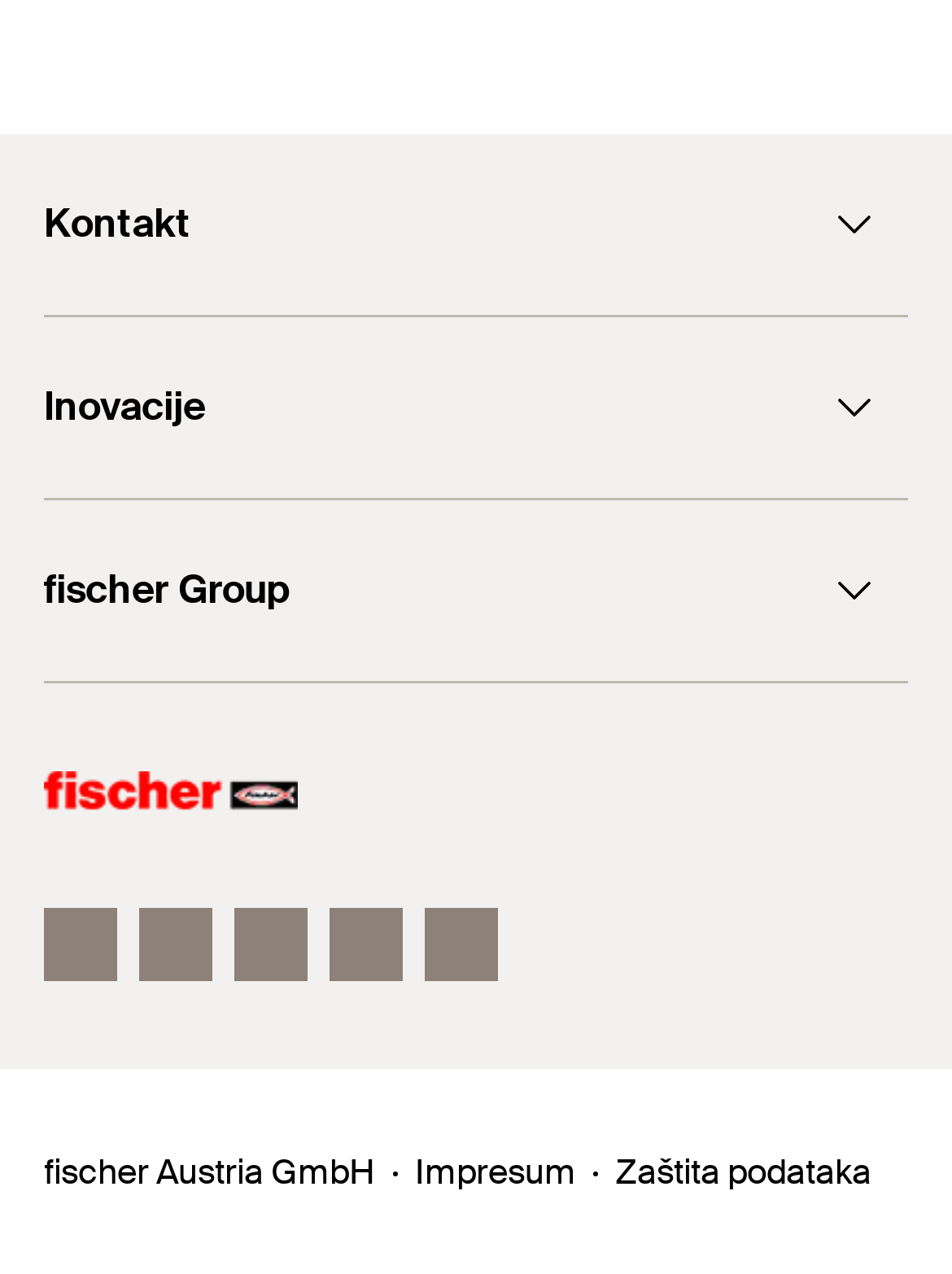Locate the bounding box coordinates of the clickable area to execute the instruction: "Click on Declaration of Performance". Provide the coordinates as four float numbers between 0 and 1, represented as [left, top, right, bottom].

[0.221, 0.497, 0.723, 0.538]